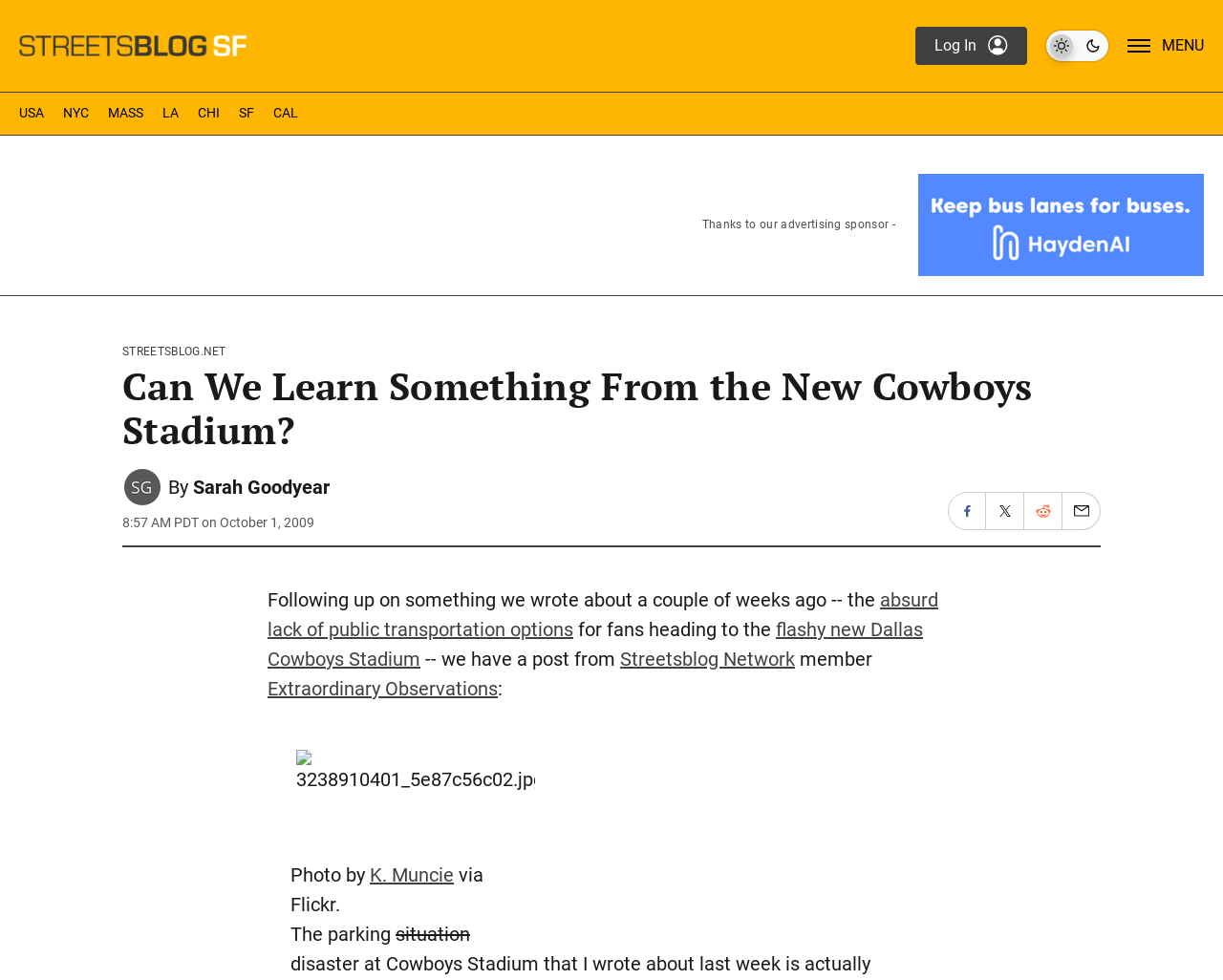Use the information in the screenshot to answer the question comprehensively: Who is the author of the article?

I determined the answer by looking at the byline of the article, which says 'By Sarah Goodyear'.